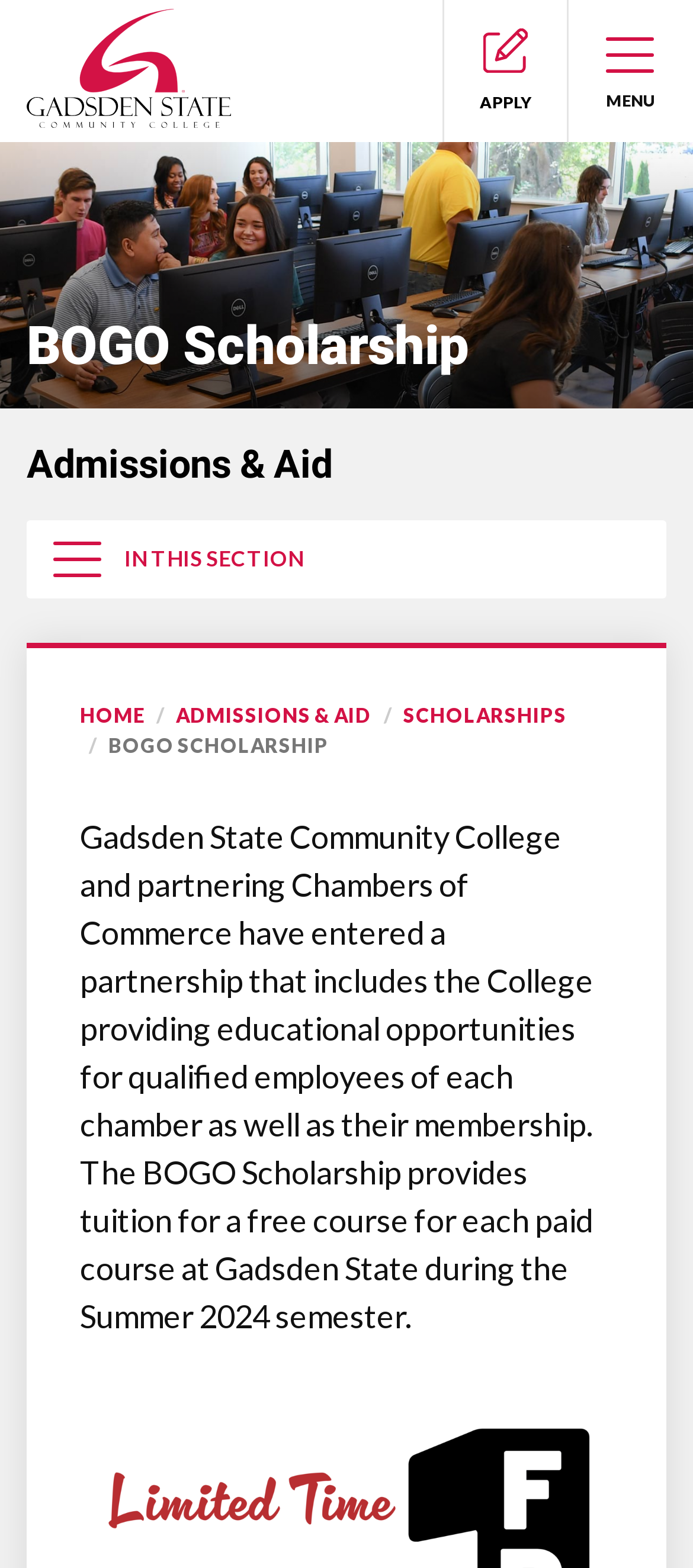Based on the image, provide a detailed response to the question:
What is the purpose of the BOGO Scholarship?

The purpose of the BOGO Scholarship can be found in the paragraph of text that describes the scholarship. It states that the scholarship provides tuition for a free course for each paid course at Gadsden State during the Summer 2024 semester.